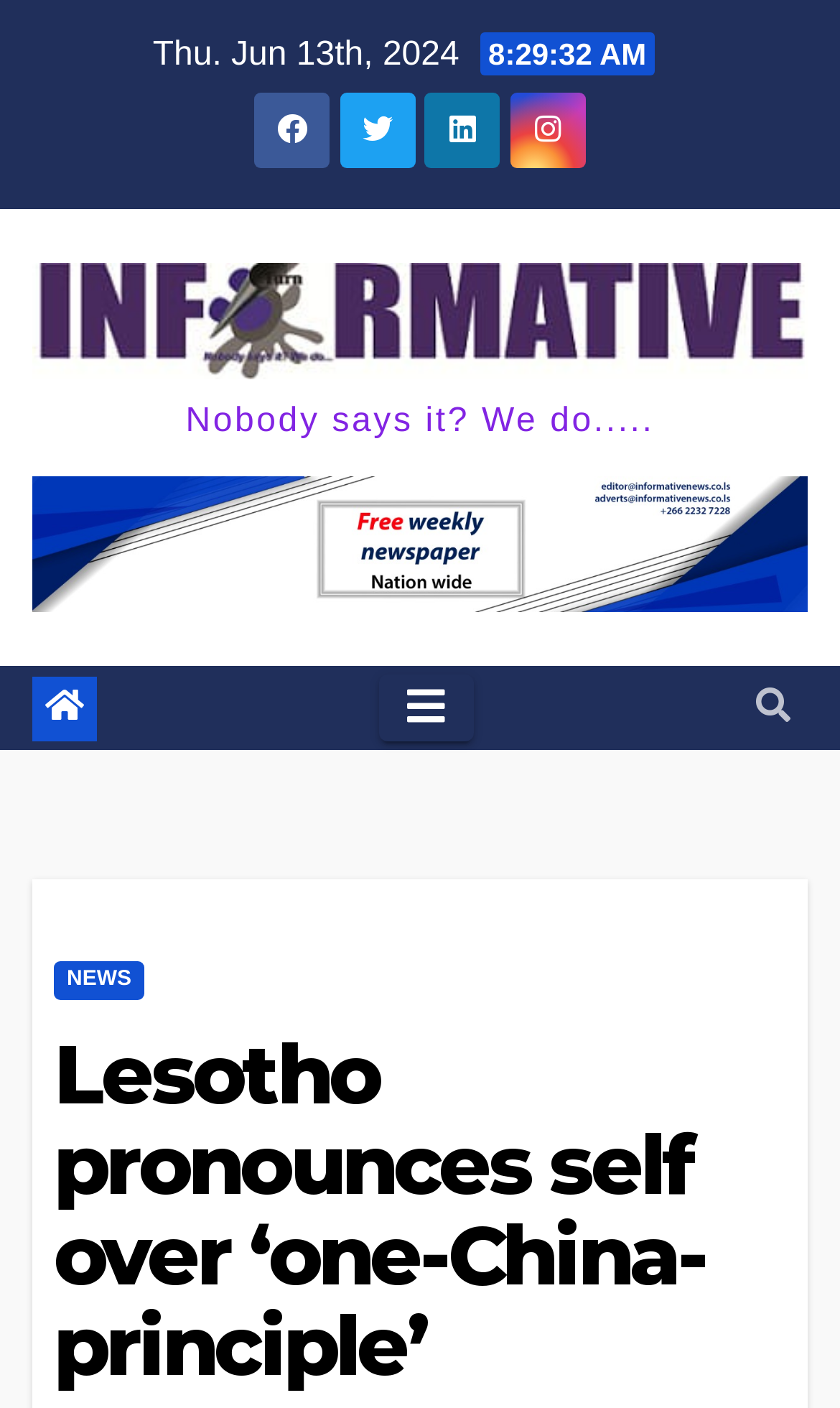Identify the main heading of the webpage and provide its text content.

Lesotho pronounces self over ‘one-China-principle’